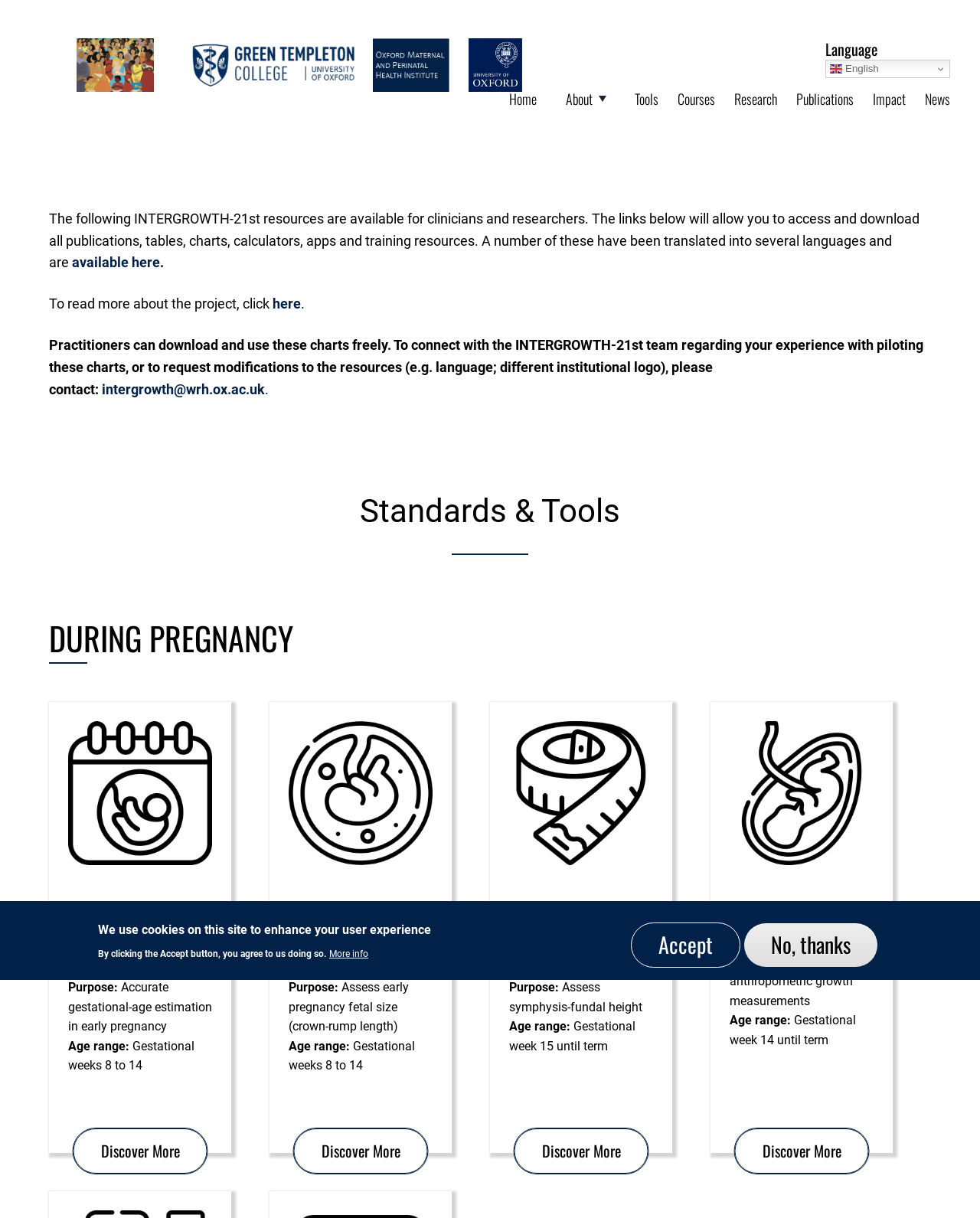Please answer the following question using a single word or phrase: 
What is the purpose of Early Pregnancy Dating?

Accurate gestational-age estimation